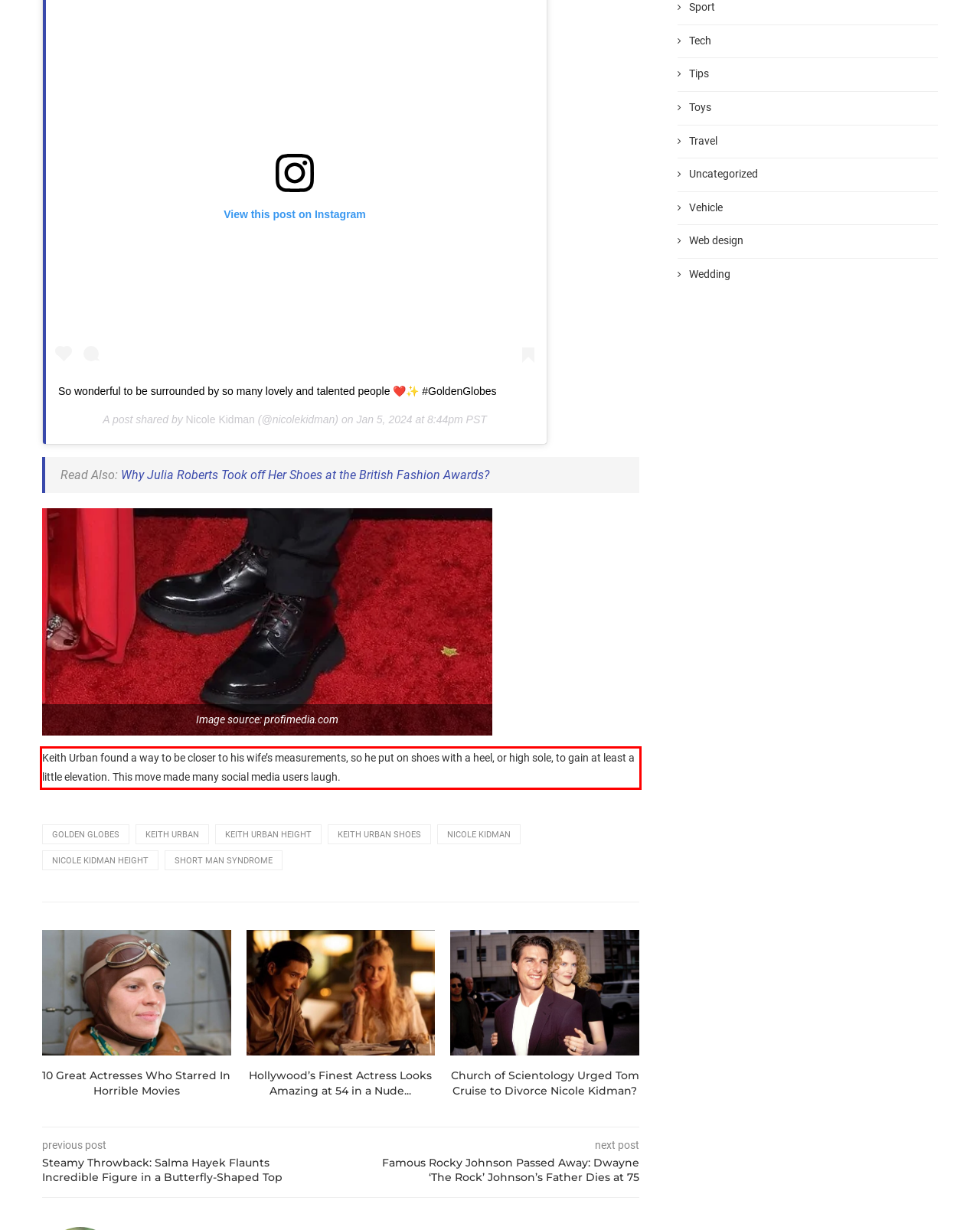Given a webpage screenshot, locate the red bounding box and extract the text content found inside it.

Keith Urban found a way to be closer to his wife’s measurements, so he put on shoes with a heel, or high sole, to gain at least a little elevation. This move made many social media users laugh.